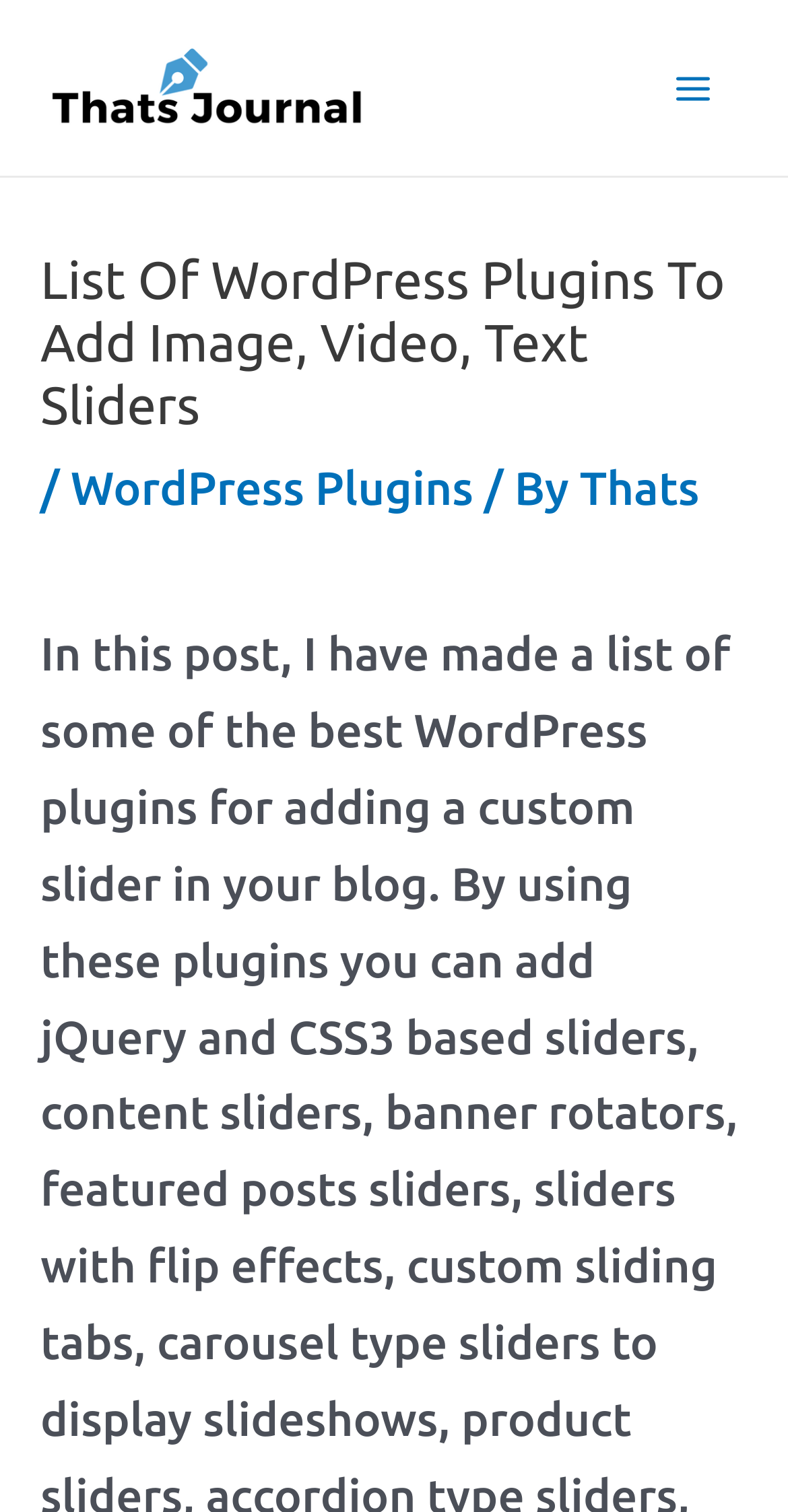Predict the bounding box of the UI element based on this description: "Thats".

[0.736, 0.308, 0.887, 0.341]